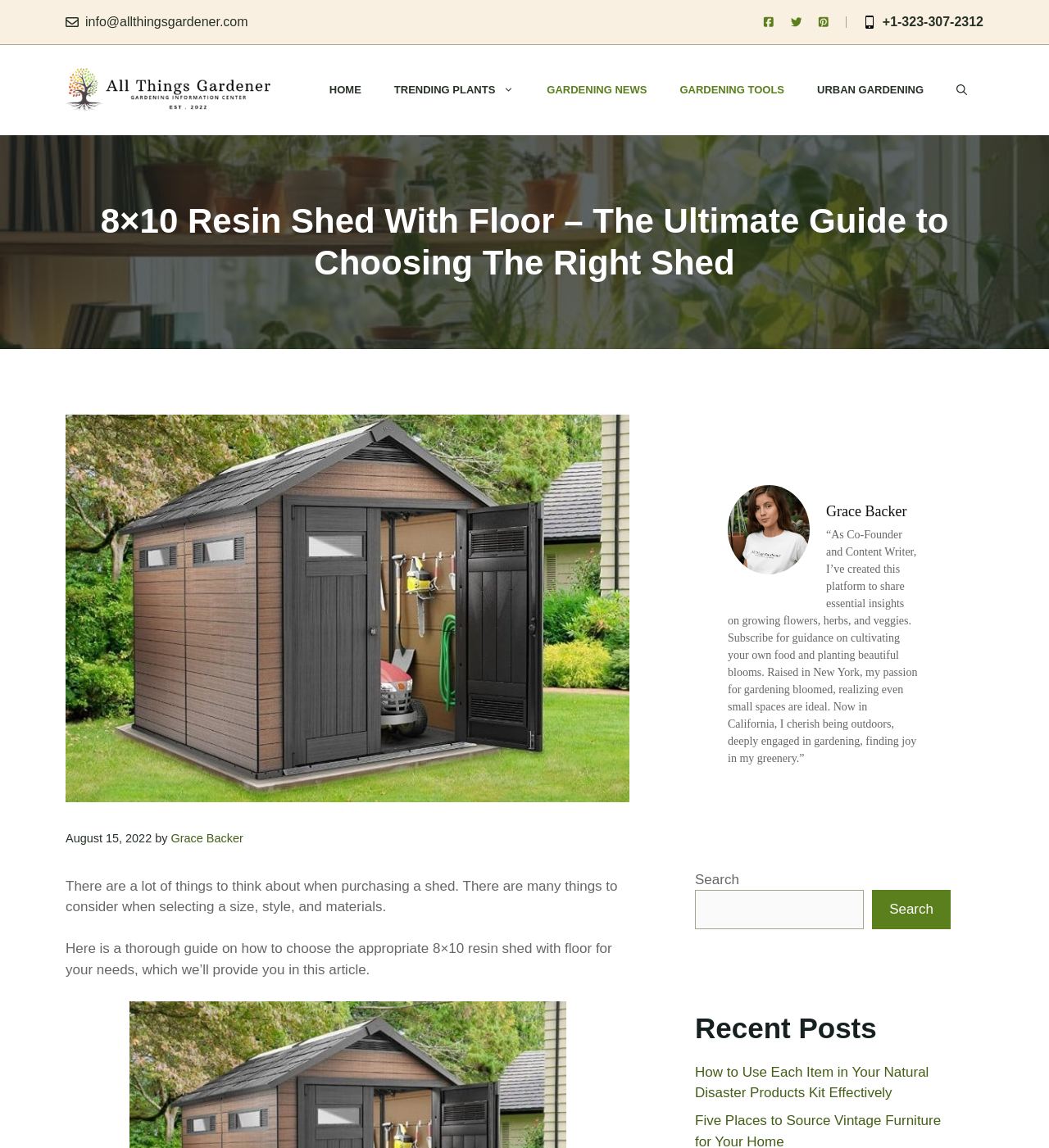Who is the author of the current article?
Answer the question with a detailed explanation, including all necessary information.

I found the author's name by examining the 'Content' section of the webpage, which contains a link with the text 'Grace Backer' next to the date 'August 15, 2022'.